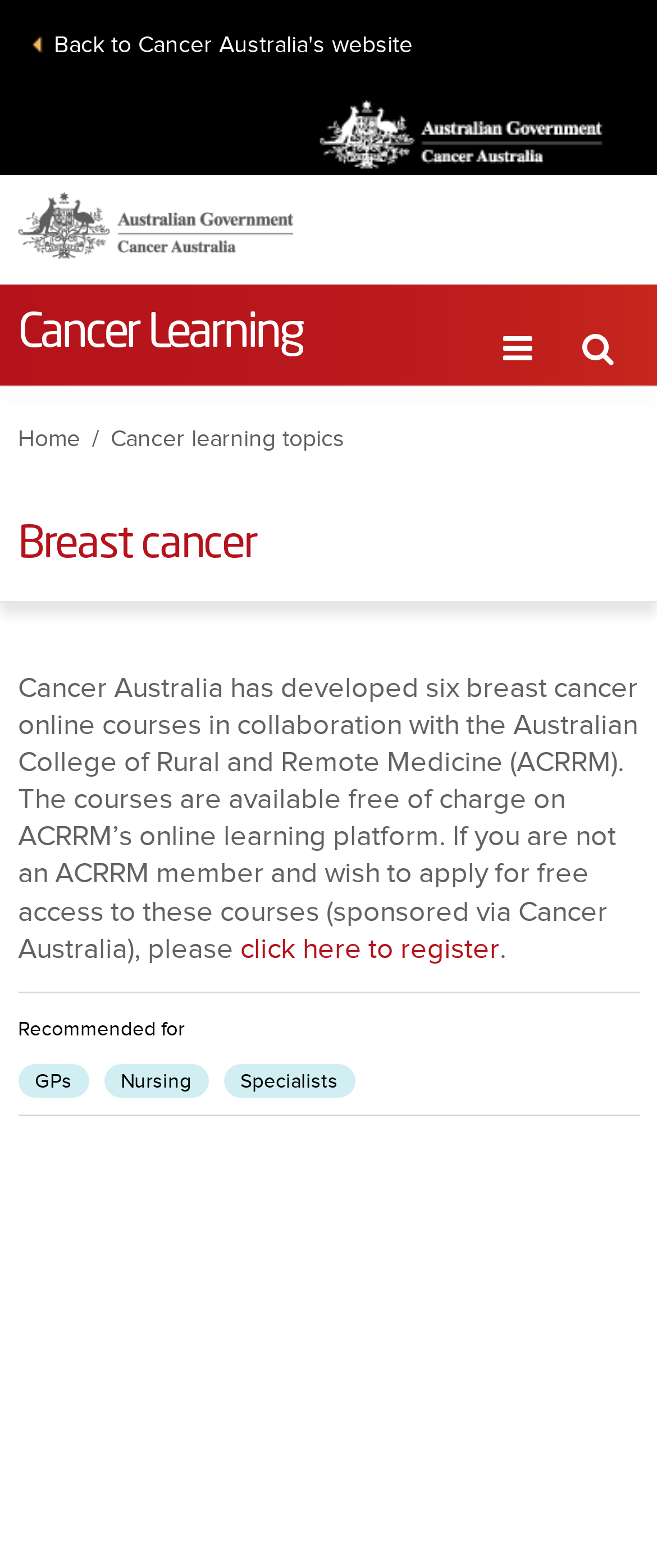What is the platform where the breast cancer online courses are available?
Based on the visual content, answer with a single word or a brief phrase.

ACRRM’s online learning platform